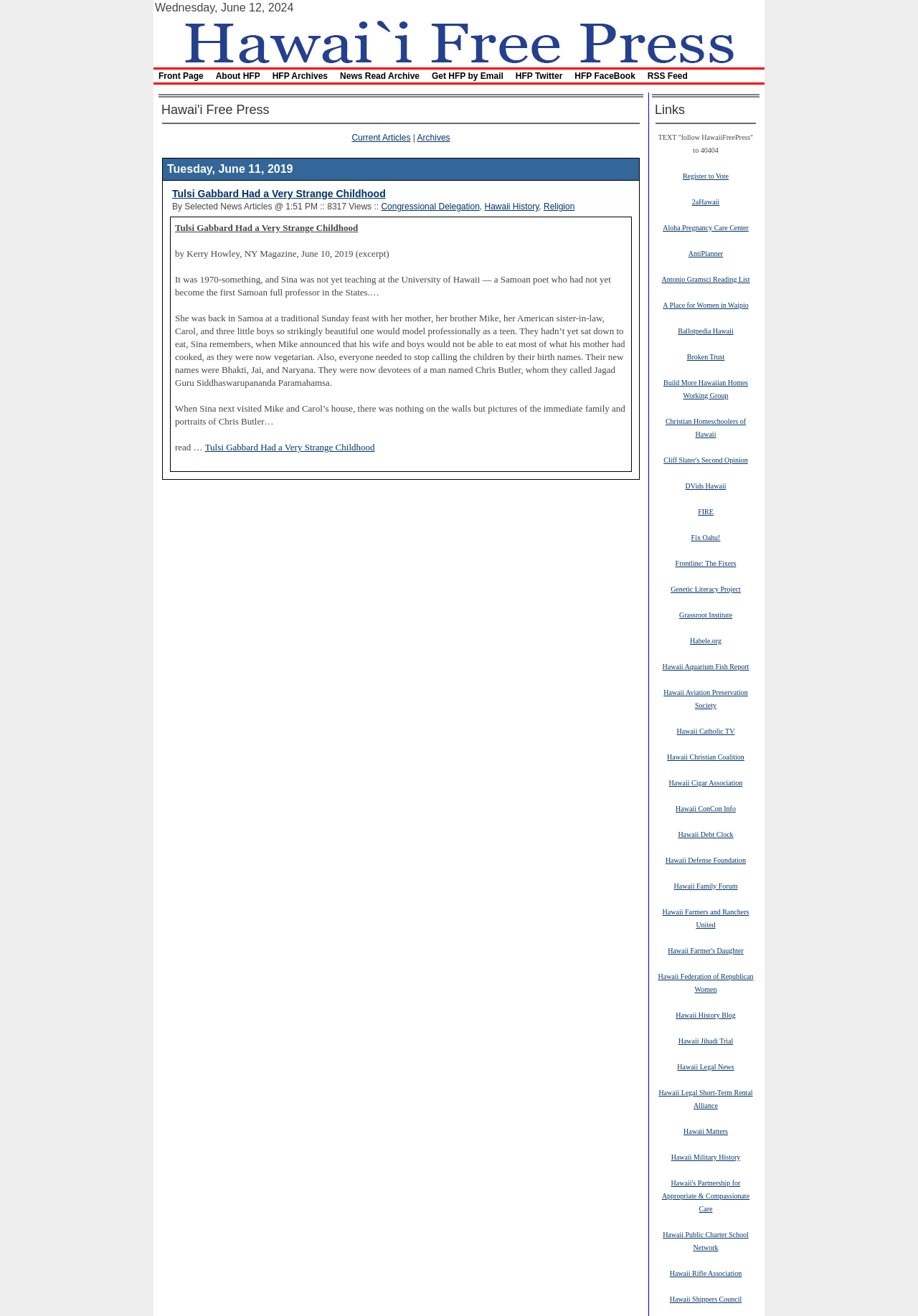What is the name of the website?
Ensure your answer is thorough and detailed.

The name of the website can be found in the top-left corner of the webpage, where it says 'Hawaii Free Press' in a table cell with a bounding box coordinate of [0.167, 0.012, 0.833, 0.051].